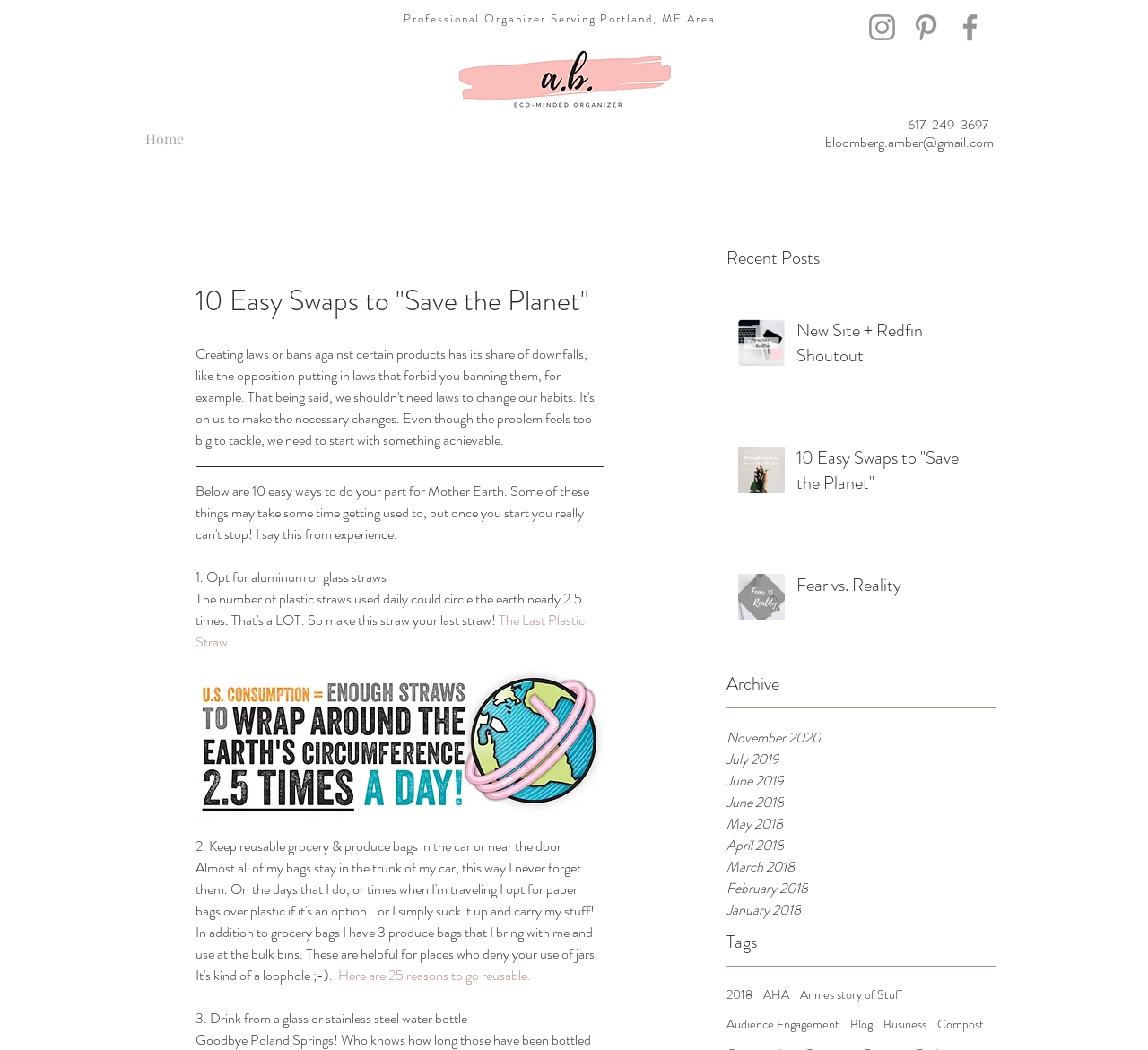Please determine the bounding box coordinates of the element to click on in order to accomplish the following task: "Read the post '10 Easy Swaps to Save the Planet'". Ensure the coordinates are four float numbers ranging from 0 to 1, i.e., [left, top, right, bottom].

[0.694, 0.424, 0.858, 0.479]